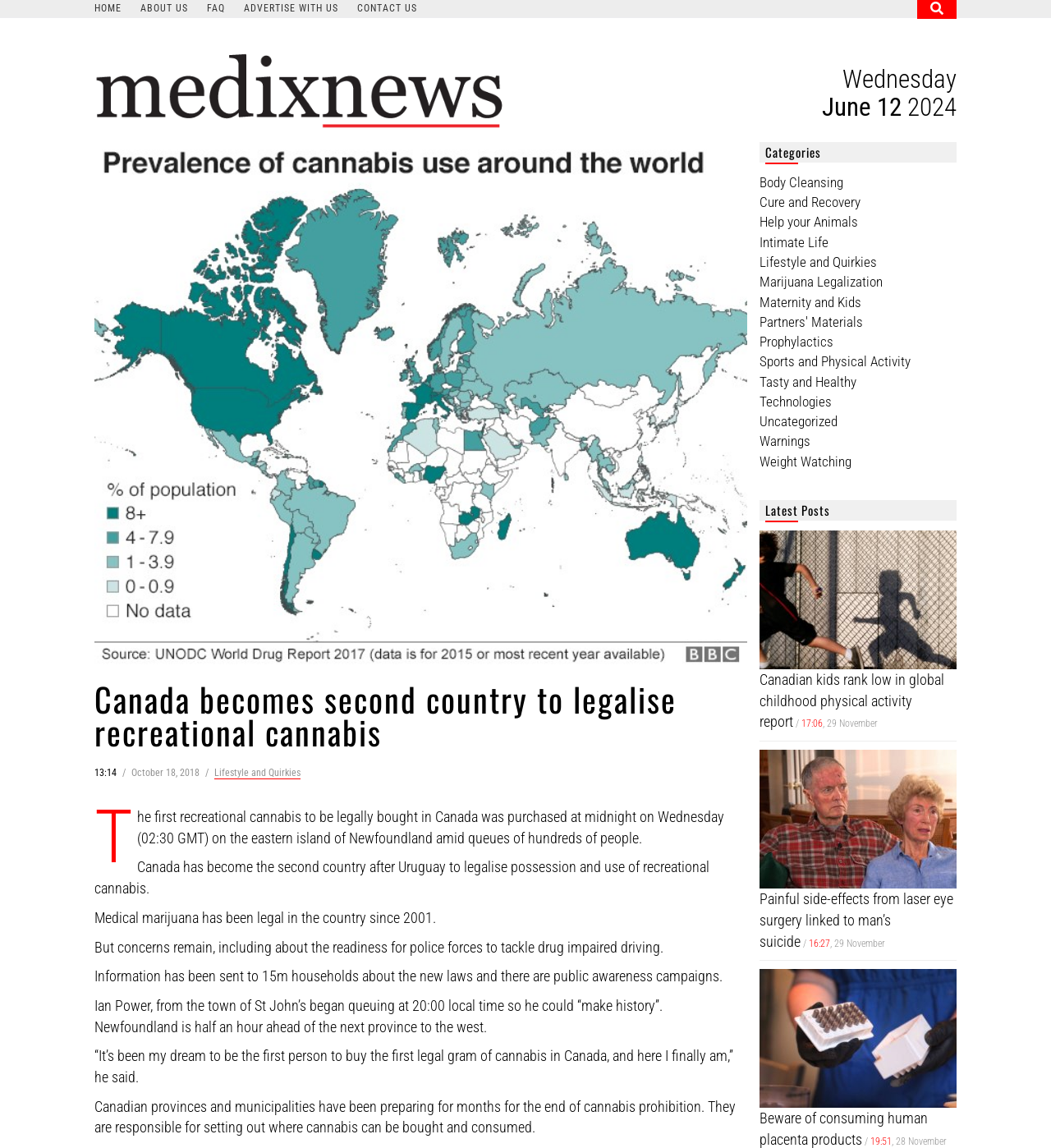Refer to the screenshot and answer the following question in detail:
What is the time when Ian Power began queuing?

I found the time when Ian Power began queuing by reading the text 'Ian Power, from the town of St John’s began queuing at 20:00 local time so he could “make history”'.